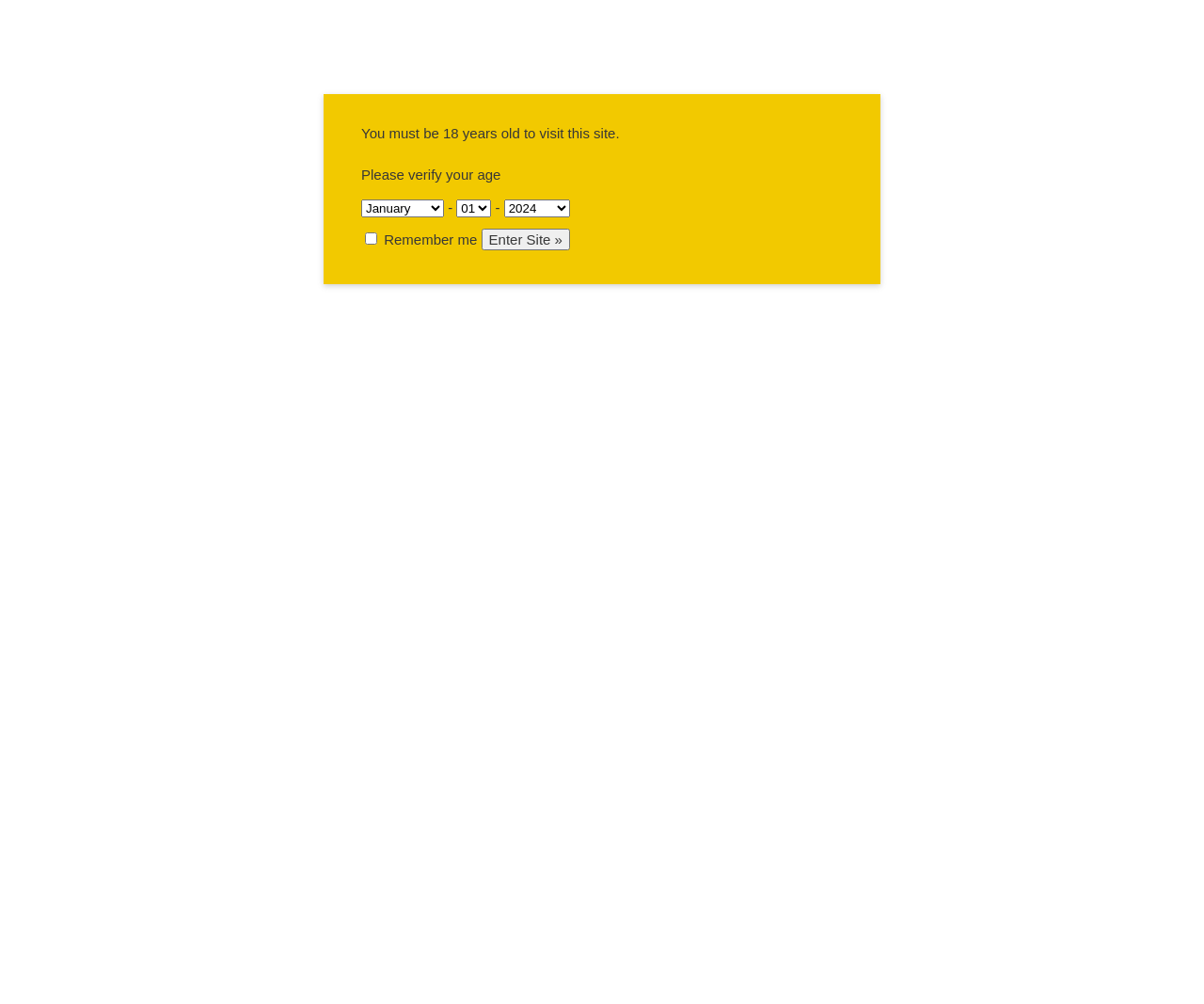Answer the question below with a single word or a brief phrase: 
What is the name of the brewery?

Saint-Sylvestre Brewery